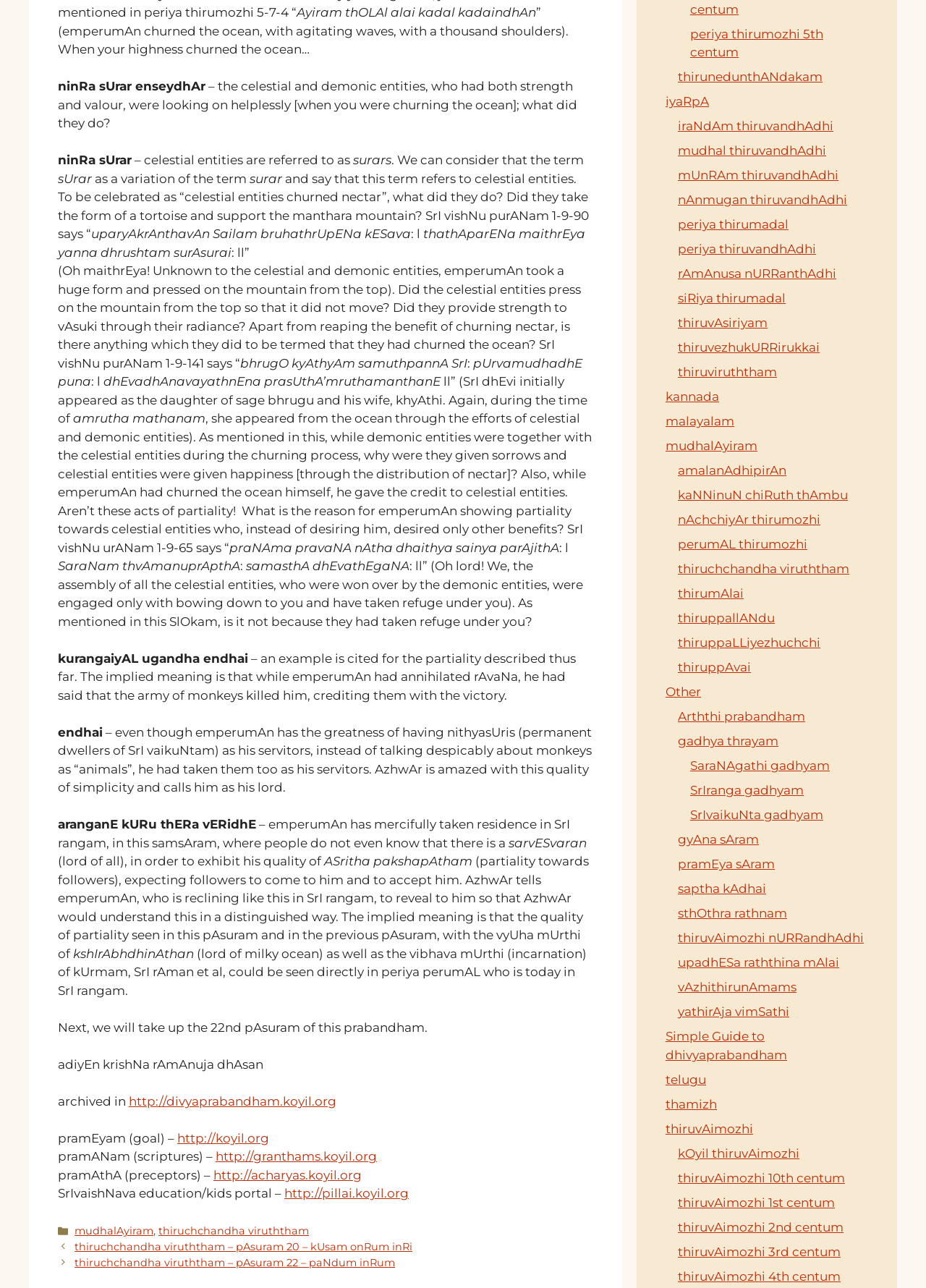What is the name of the scripture being discussed?
Answer the question using a single word or phrase, according to the image.

thiruchchandha viruththam